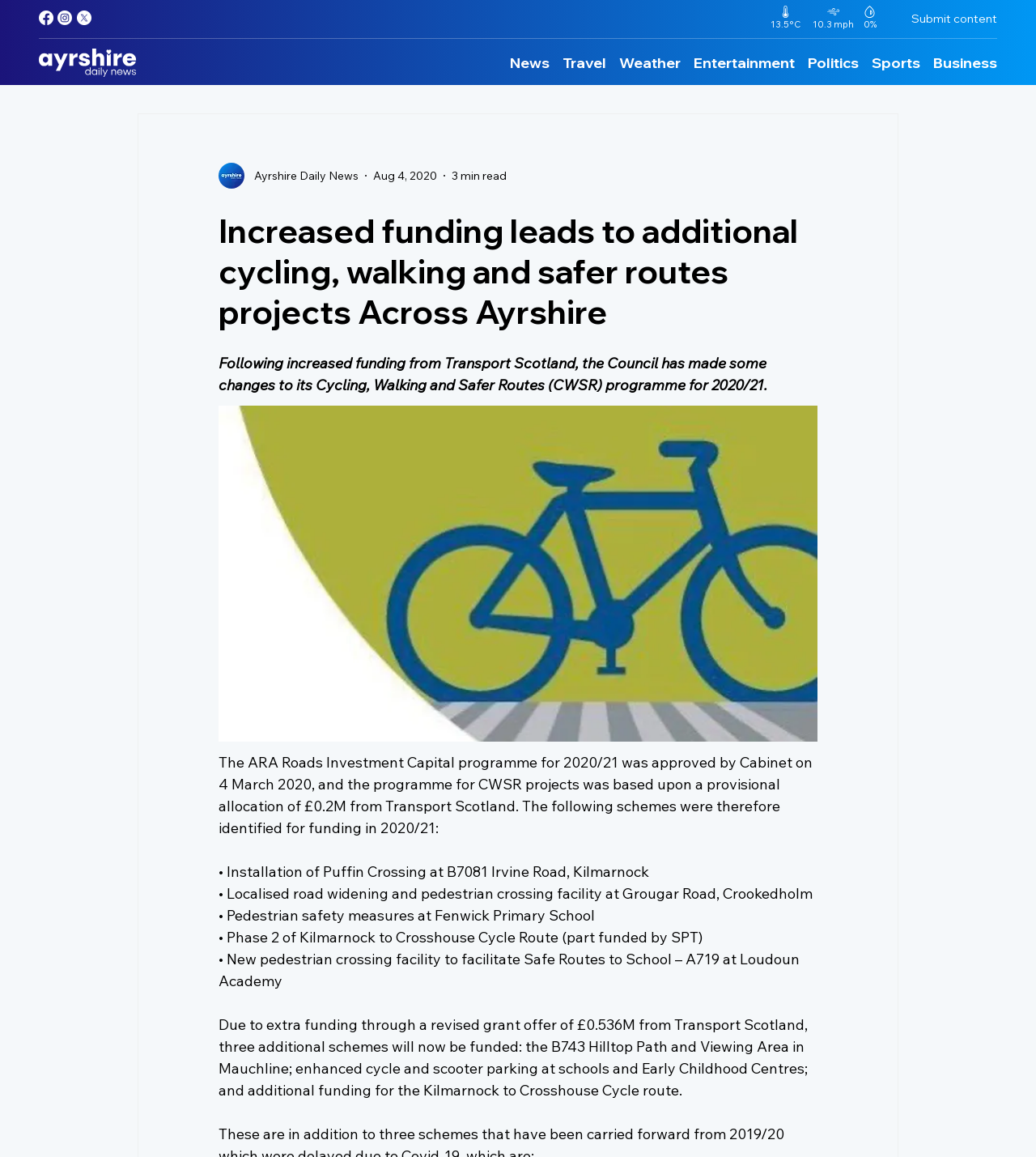Use a single word or phrase to answer the question:
What is the name of the news website?

Ayrshire Daily News